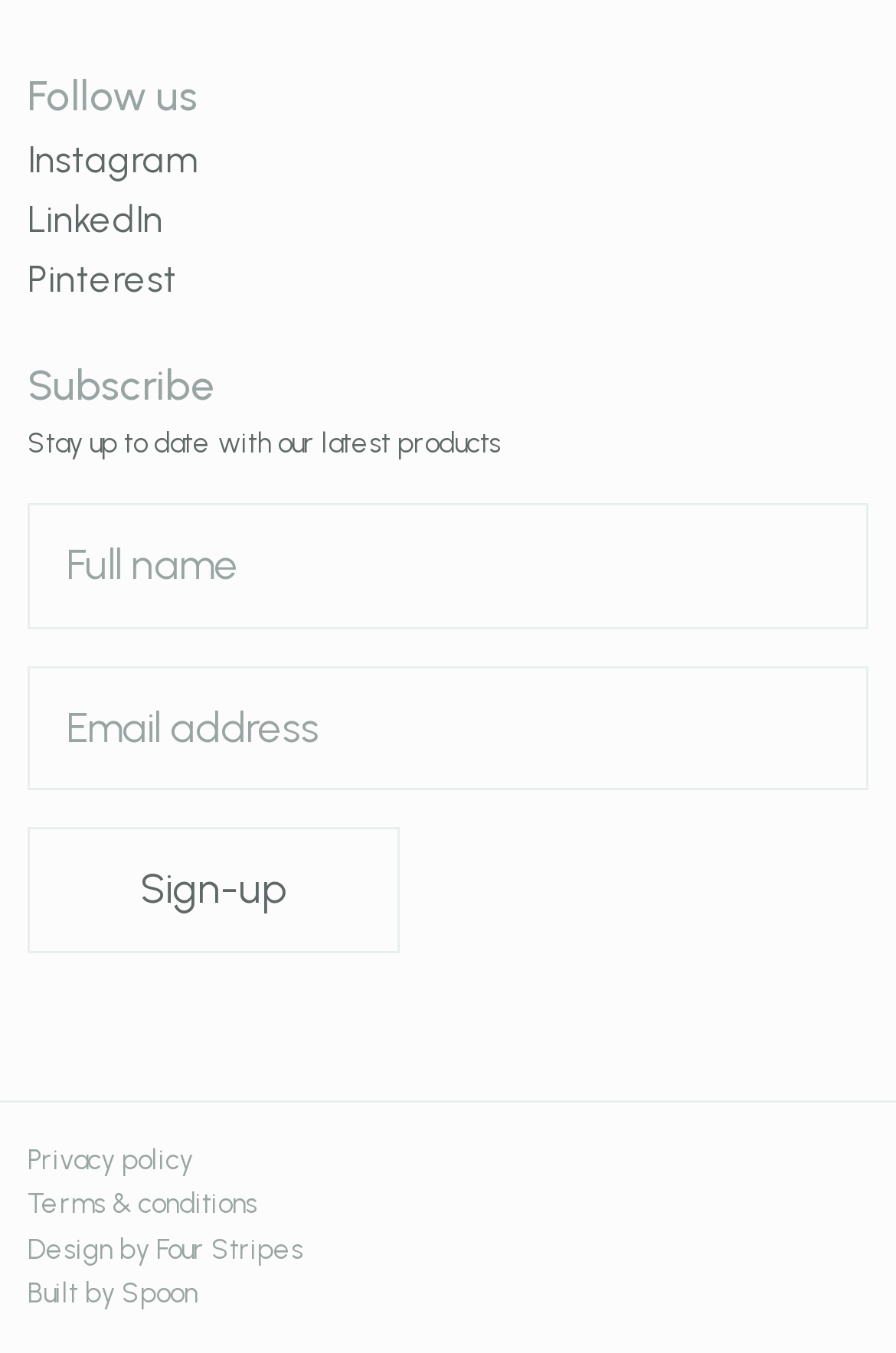Pinpoint the bounding box coordinates of the area that must be clicked to complete this instruction: "Subscribe with email address".

[0.031, 0.492, 0.969, 0.585]